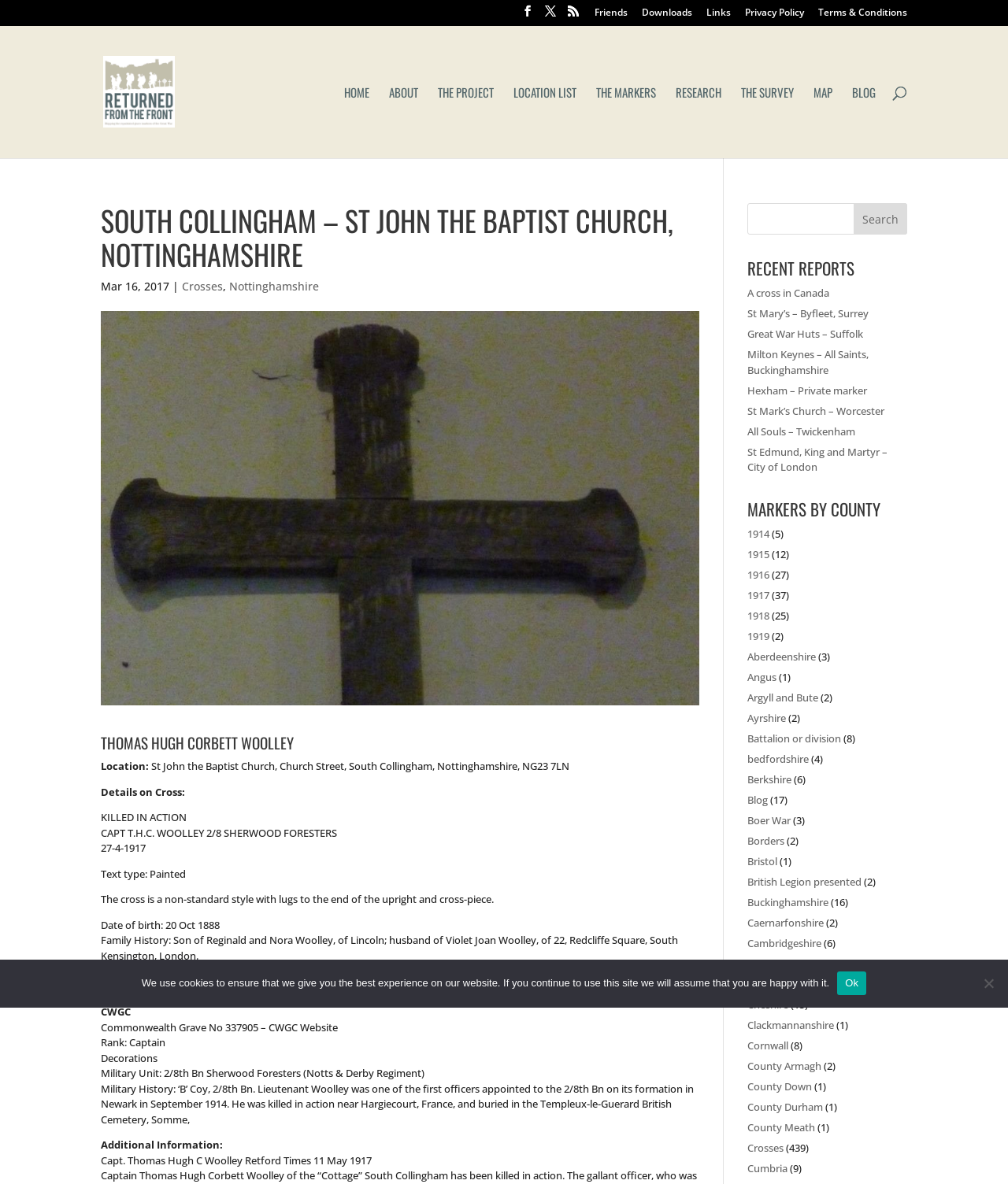How many links are there in the 'MARKERS BY COUNTY' section?
From the image, provide a succinct answer in one word or a short phrase.

6